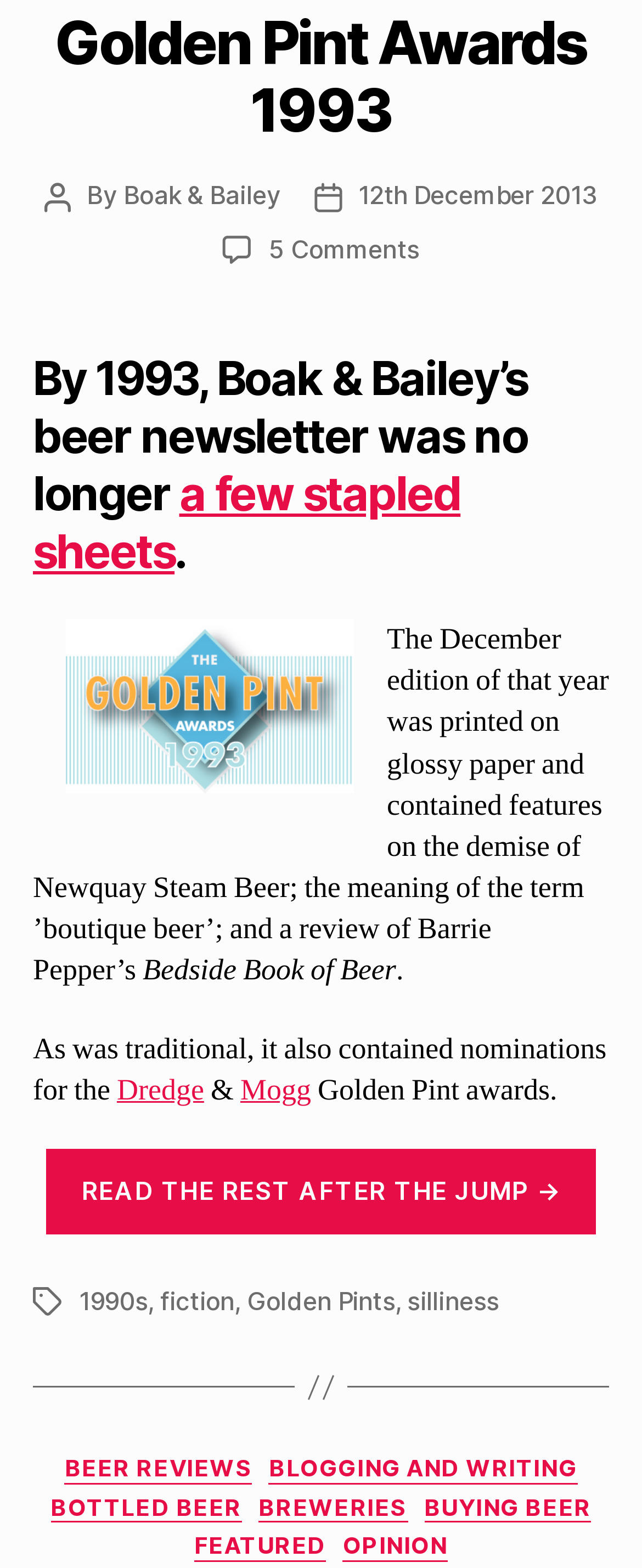Locate the bounding box coordinates of the clickable area needed to fulfill the instruction: "Check the post date".

[0.508, 0.116, 0.593, 0.16]